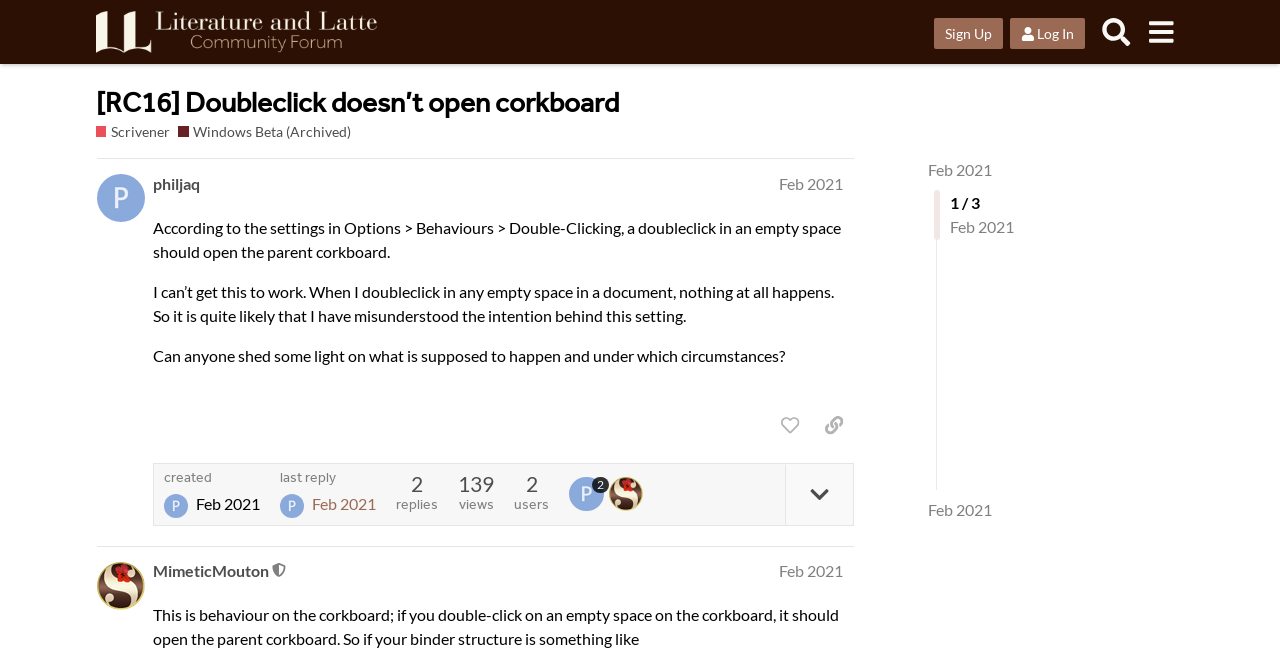Carefully examine the image and provide an in-depth answer to the question: What is the name of the forum?

The name of the forum can be found in the top-left corner of the webpage, where it says 'Literature & Latte Forums' in a link format.